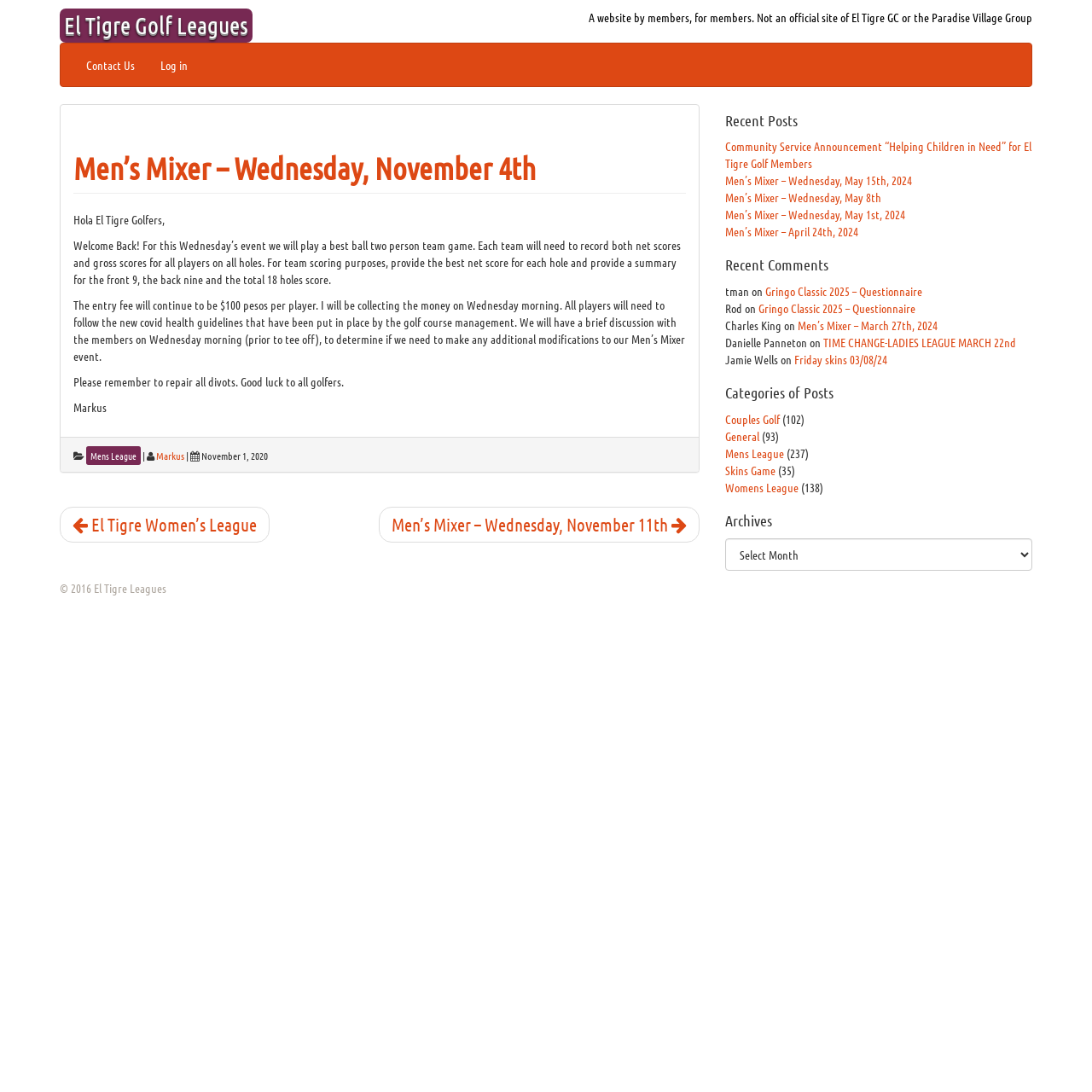Consider the image and give a detailed and elaborate answer to the question: 
What is the purpose of the discussion on Wednesday morning?

According to the webpage, there will be a brief discussion with the members on Wednesday morning to determine if any additional modifications need to be made to the Men's Mixer event.